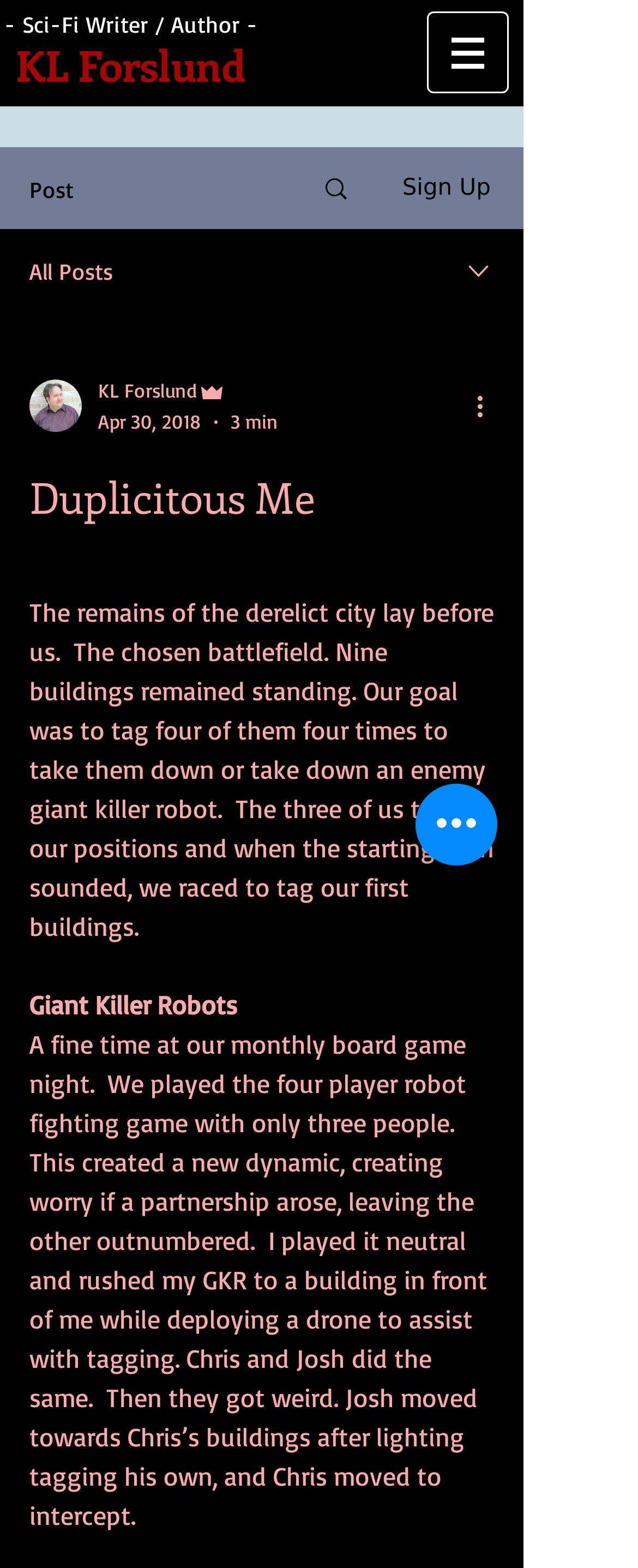What is the author's profession?
Please give a detailed and thorough answer to the question, covering all relevant points.

I inferred this from the static text '- Sci-Fi Writer / Author -' which is located near the top of the webpage, indicating that the author's profession is a Sci-Fi writer.